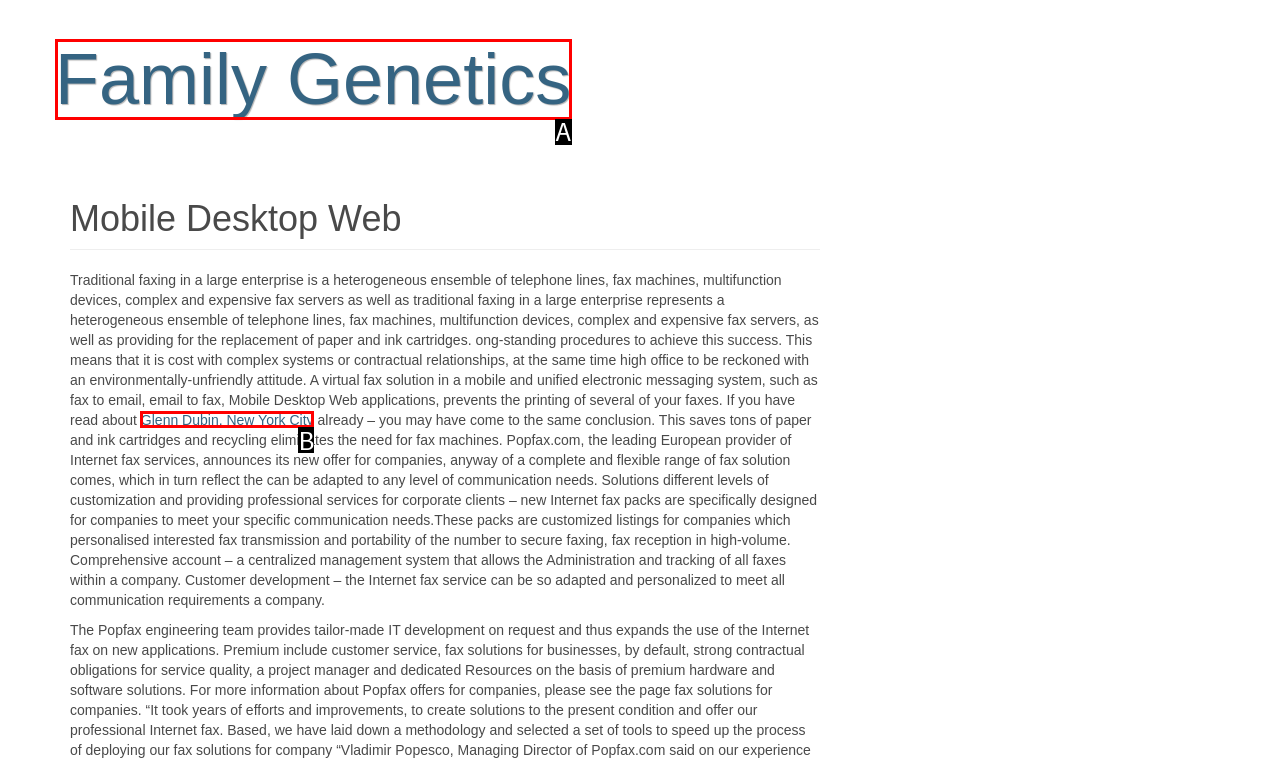Select the letter that corresponds to the description: Glenn Dubin, New York City. Provide your answer using the option's letter.

B